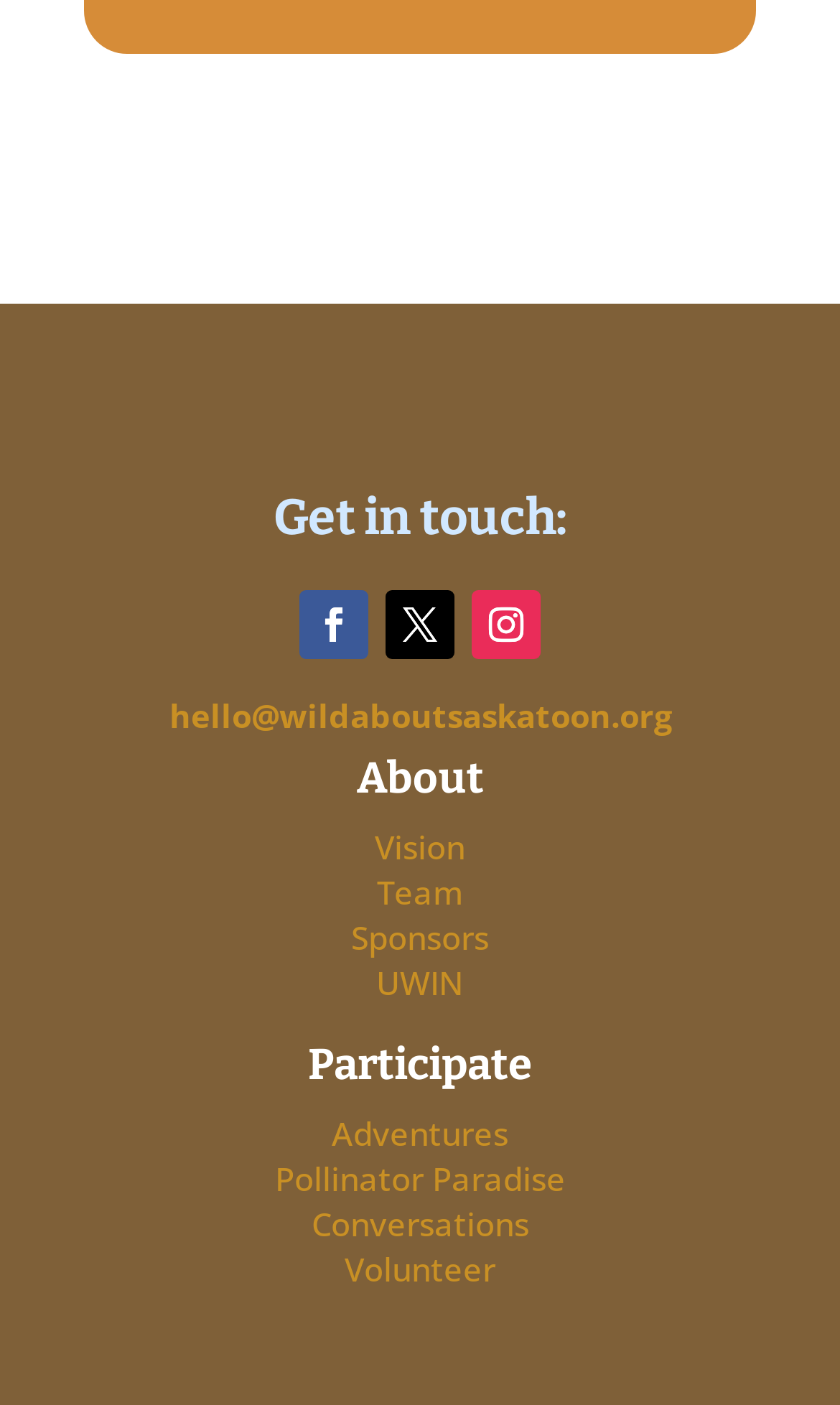Could you highlight the region that needs to be clicked to execute the instruction: "Visit the About page"?

[0.1, 0.535, 0.9, 0.587]